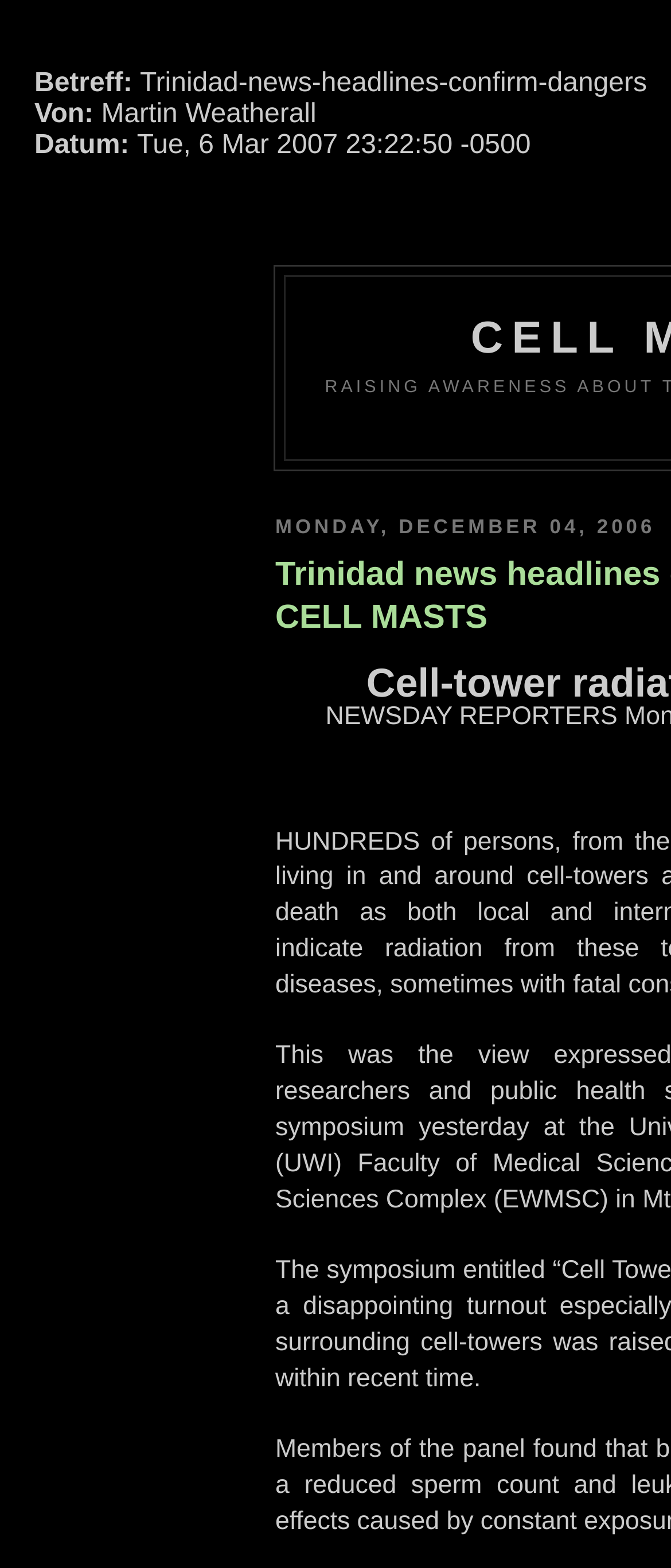Identify and extract the heading text of the webpage.

CELL MASTS OF DANGER